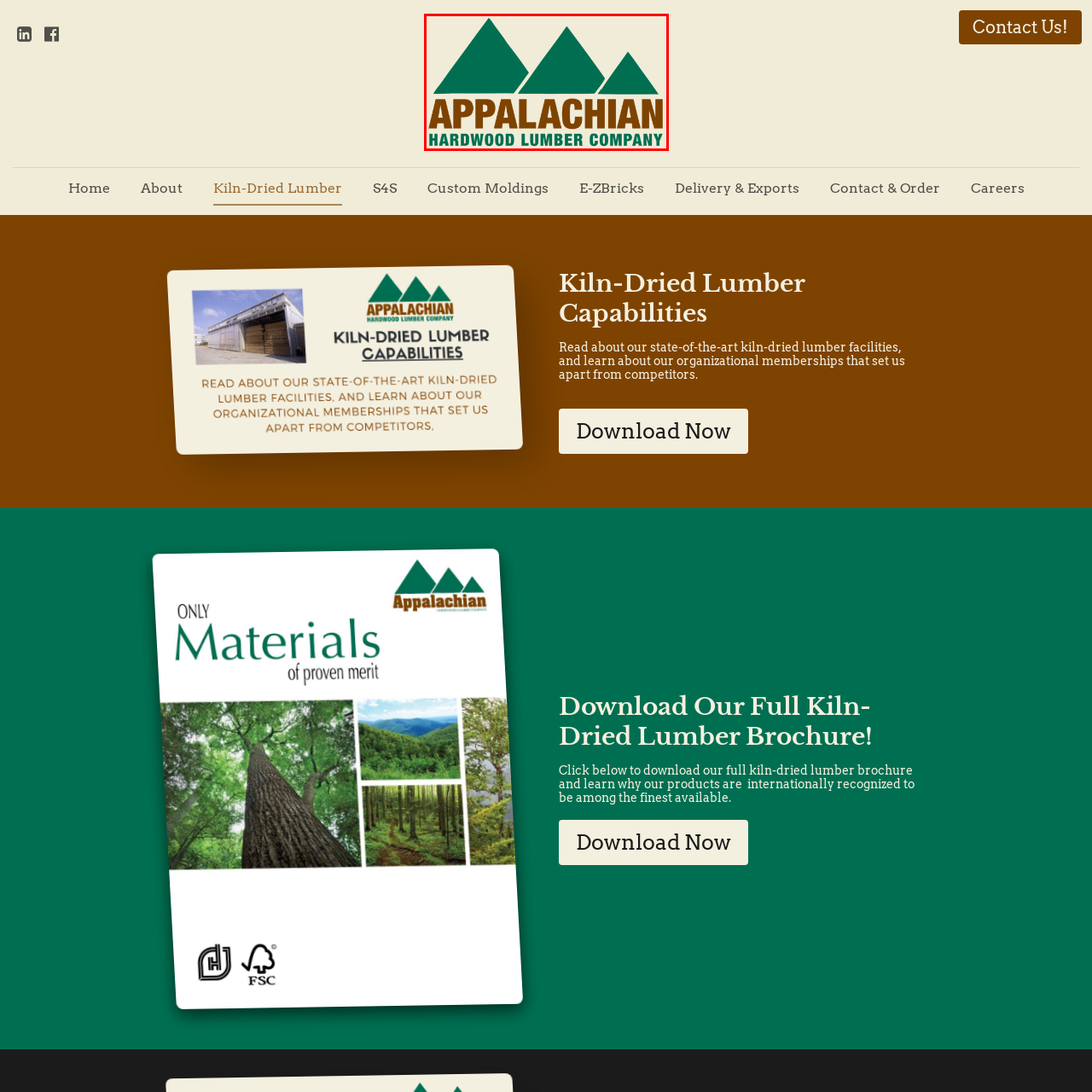Provide an in-depth description of the image within the red bounding box.

The image features the logo of the Appalachian Hardwood Lumber Company, prominently displaying three stylized green mountain peaks above the company name. The text "APPALACHIAN" is written in bold, uppercase letters in a rich brown color, emphasizing the brand's connection to the natural and rugged essence of the Appalachian region. Below it, "HARDWOOD LUMBER COMPANY" is presented in a smaller, yet equally bold font, reinforcing the company's identity in the lumber industry. The logo's design evokes a sense of strength and reliability, reflecting the company's commitment to offering high-quality hardwood lumber products sourced from the Appalachian area. This logo serves as a visual representation of the company's heritage and expertise in kiln-dried lumber capabilities.